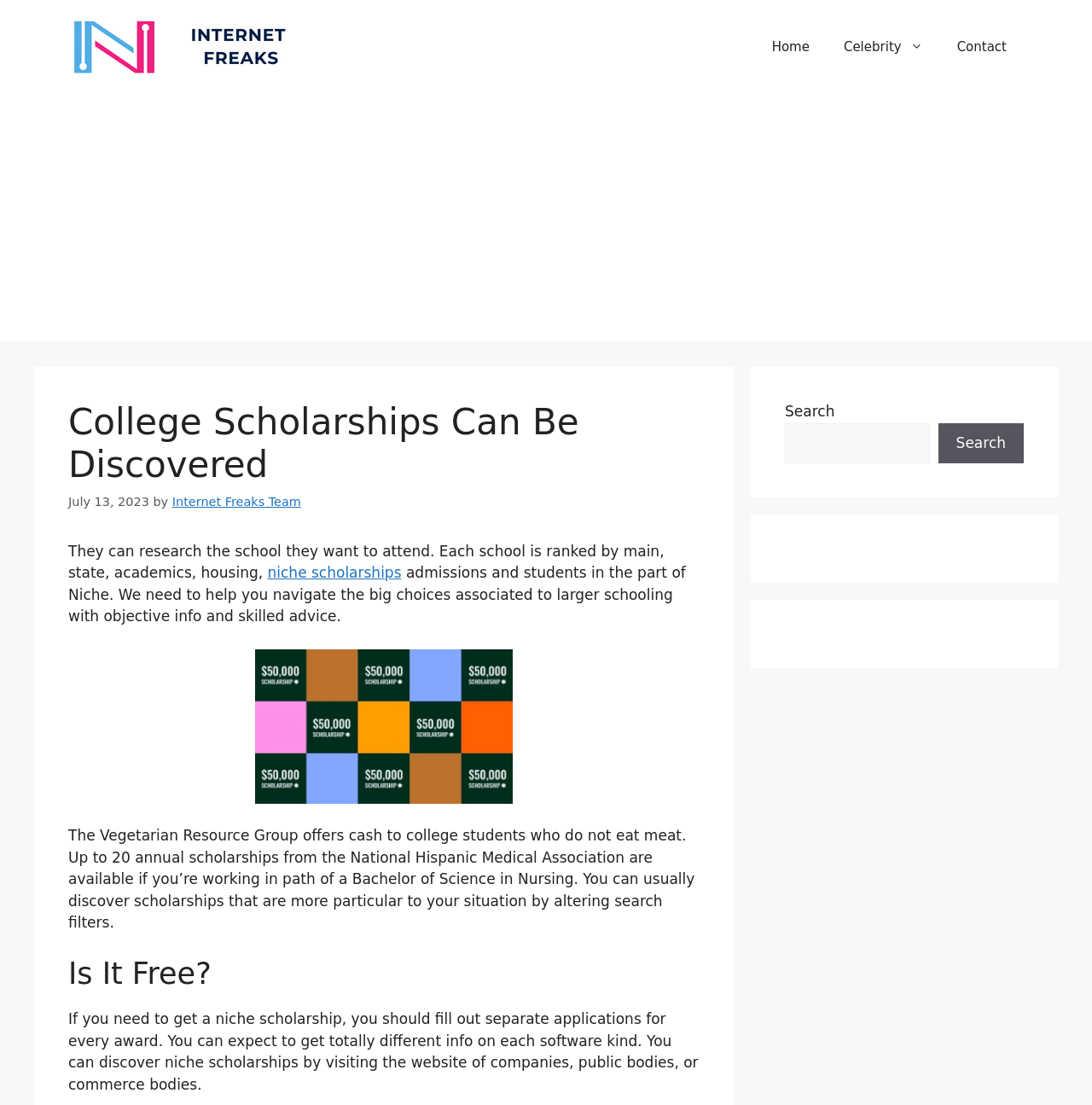What type of scholarships are available?
Can you offer a detailed and complete answer to this question?

The website mentions niche scholarships, which are specific to individual situations, and provides examples such as the Vegetarian Resource Group offering cash to college students who do not eat meat, and the National Hispanic Medical Association offering scholarships to students pursuing a Bachelor of Science in Nursing.